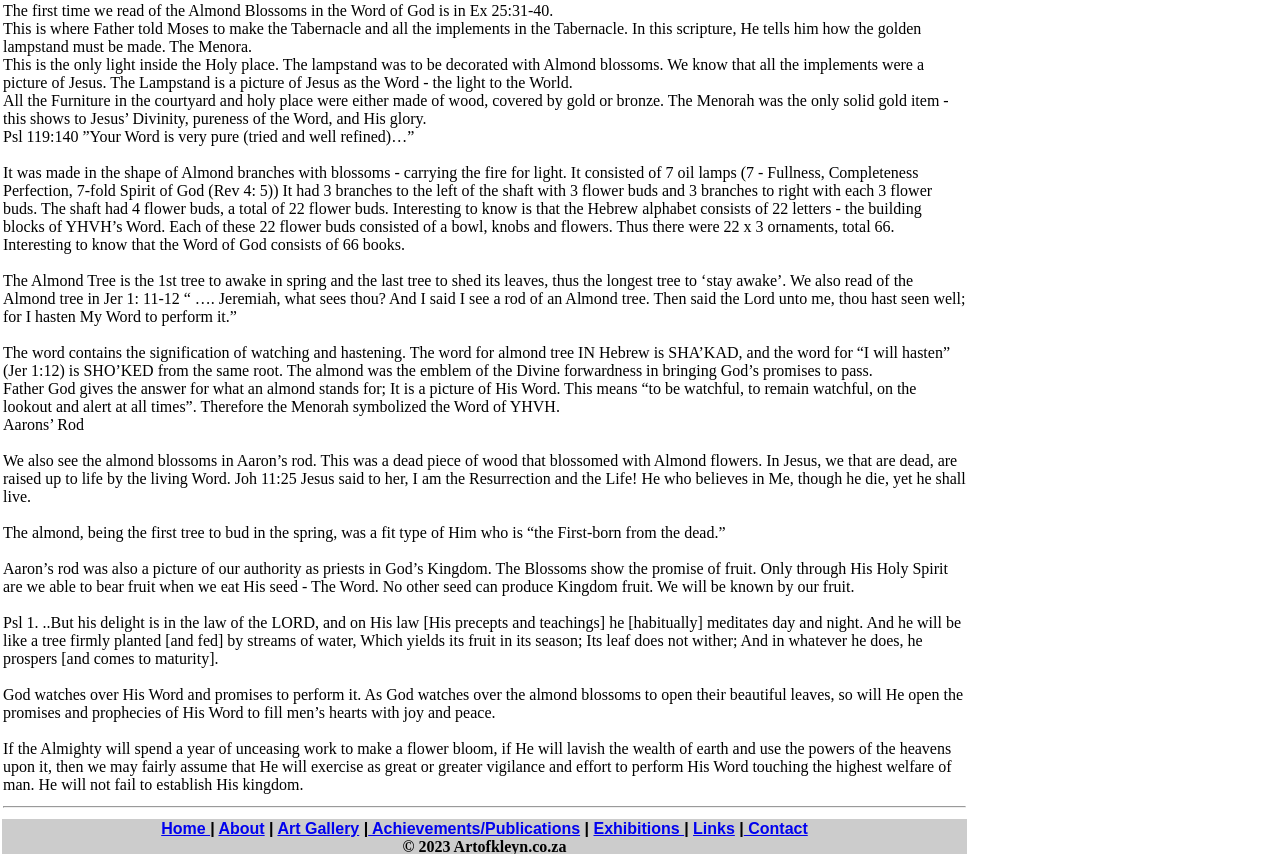How many books are there in the Word of God?
Please utilize the information in the image to give a detailed response to the question.

The text mentions that the Word of God consists of 66 books, which is reflected in the 22 flower buds on the Menorah, each consisting of a bowl, knobs, and flowers, totaling 66 ornaments.